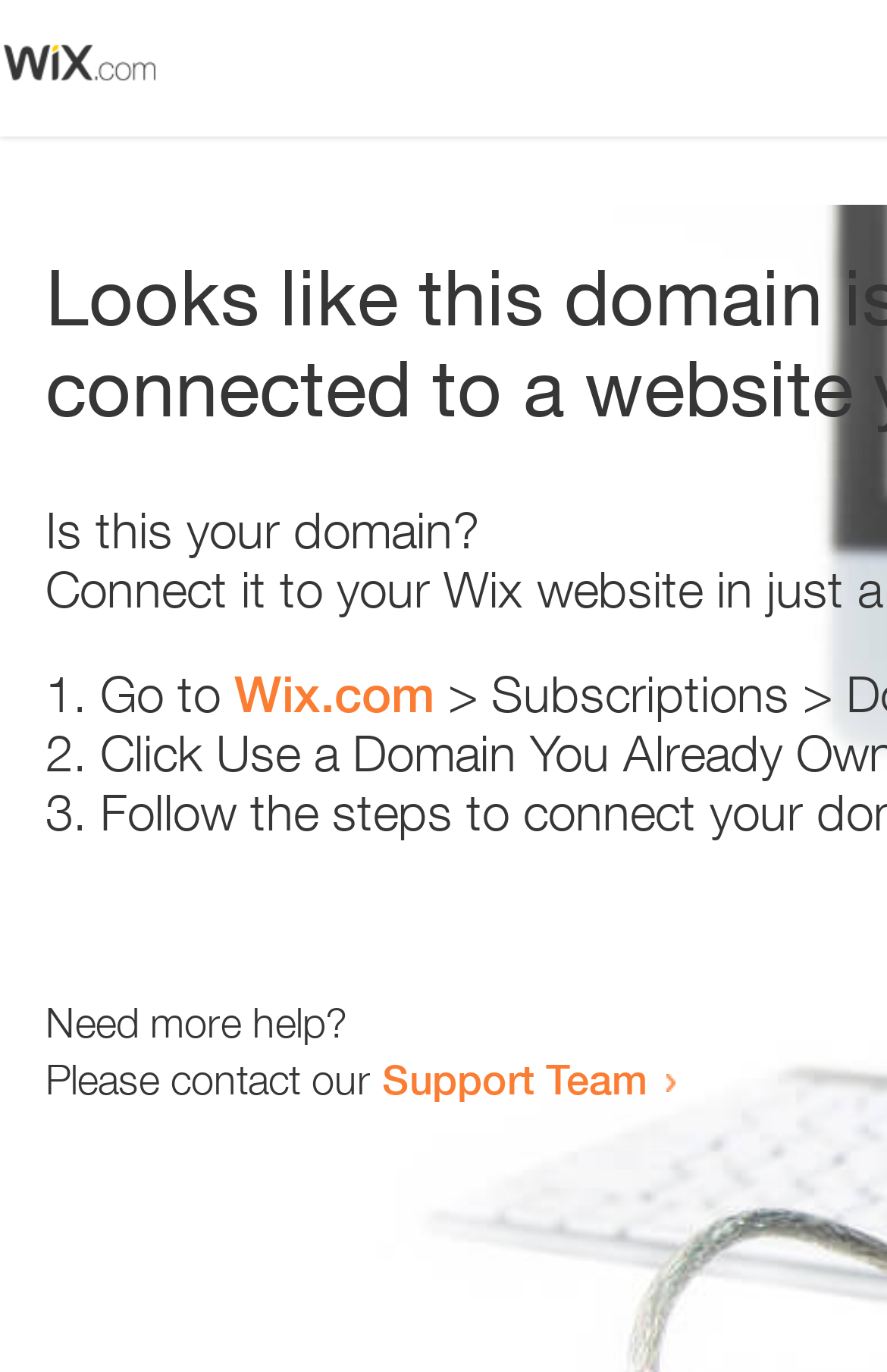Predict the bounding box of the UI element based on this description: "Support Team".

[0.431, 0.768, 0.731, 0.804]